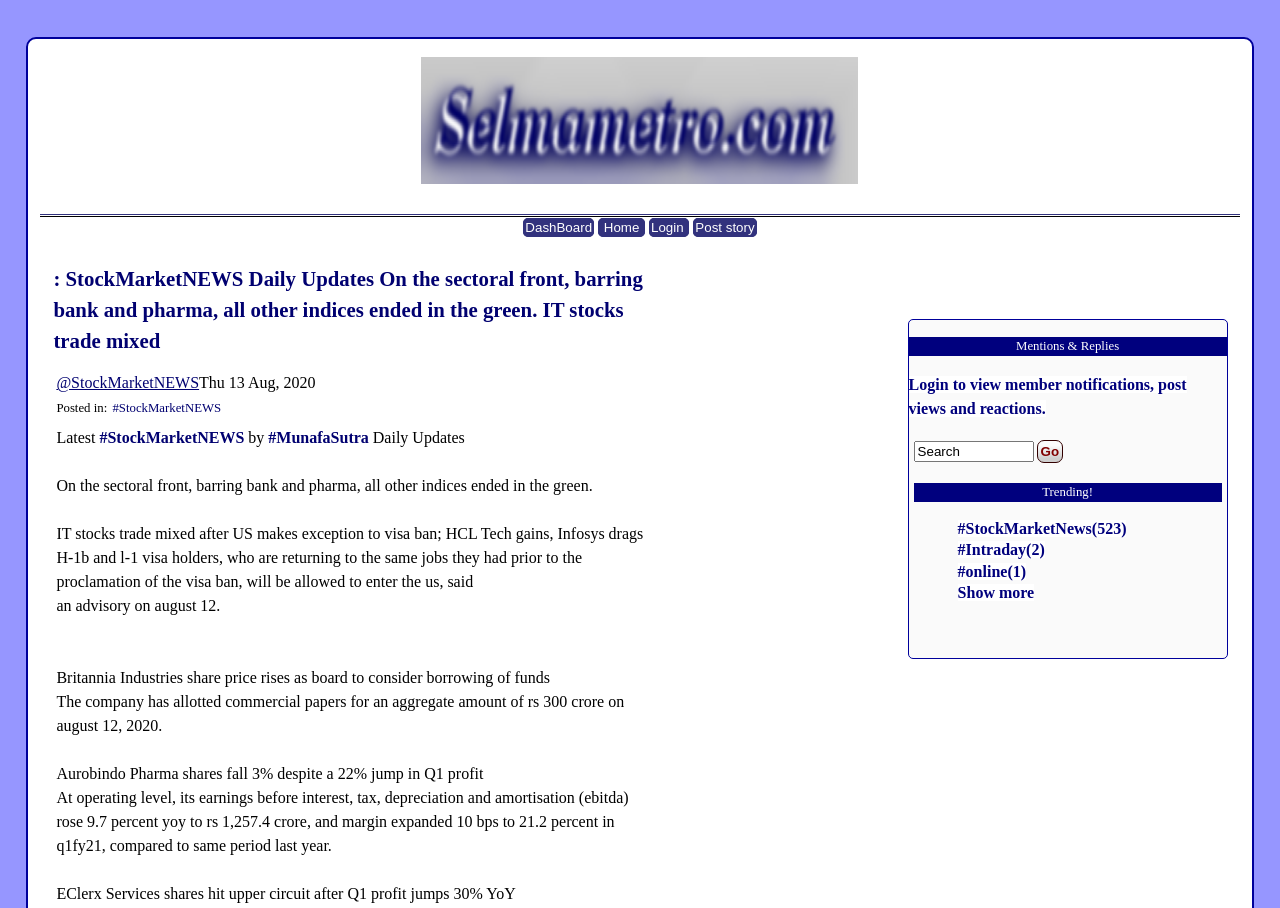Articulate a detailed summary of the webpage's content and design.

This webpage is about stock market news and daily updates. At the top left, there is a logo of "selmametro.com" with a link to the website's homepage. Next to the logo, there is an image of the website's logo. Below the logo, there are four links: "DashBoard", "Home", "Login", and "Post story".

The main content of the webpage is a news article with the title "Story : StockMarketNEWS Daily Updates On the sectoral front, barring bank and pharma, all other indices ended in the green. IT stocks trade mixed". The article is divided into several sections, each with a heading and a brief summary of the news.

On the top right, there is an image with the text "StockMarketNEWS". Below the image, there is a link to the article with the same title as the webpage. Next to the link, there is a link to "@StockMarketNEWS" and a text "Thu 13 Aug, 2020" indicating the date of the article.

The article is followed by several sections of news updates, each with a heading and a brief summary. The sections include "Posted in:", "Latest", "by", and "Daily Updates". The news updates are about various stock market-related topics, including IT stocks, visa bans, and company performances.

On the right side of the webpage, there is a section titled "Mentions & Replies" with a link to "Login to view member notifications, post views and reactions." Below this section, there is a search bar with a text box and a "Go" button.

Further down the webpage, there is a section titled "Trending!" with several links to popular topics, including "#StockMarketNews", "#Intraday", and "#online". The section also includes a link to "Show more" trending topics.